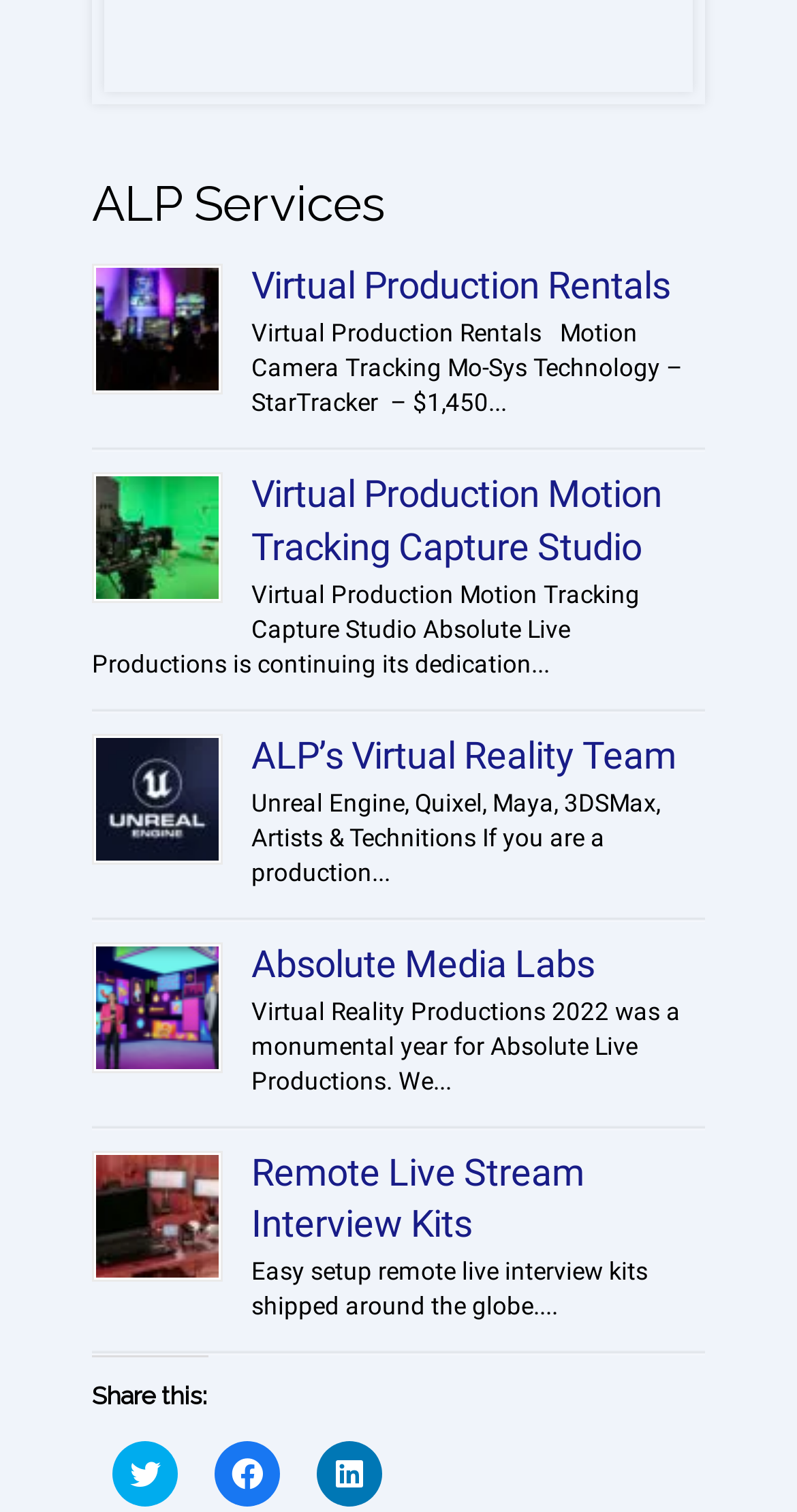Please specify the bounding box coordinates of the clickable region to carry out the following instruction: "Explore ALP's Virtual Reality Team". The coordinates should be four float numbers between 0 and 1, in the format [left, top, right, bottom].

[0.121, 0.488, 0.274, 0.569]